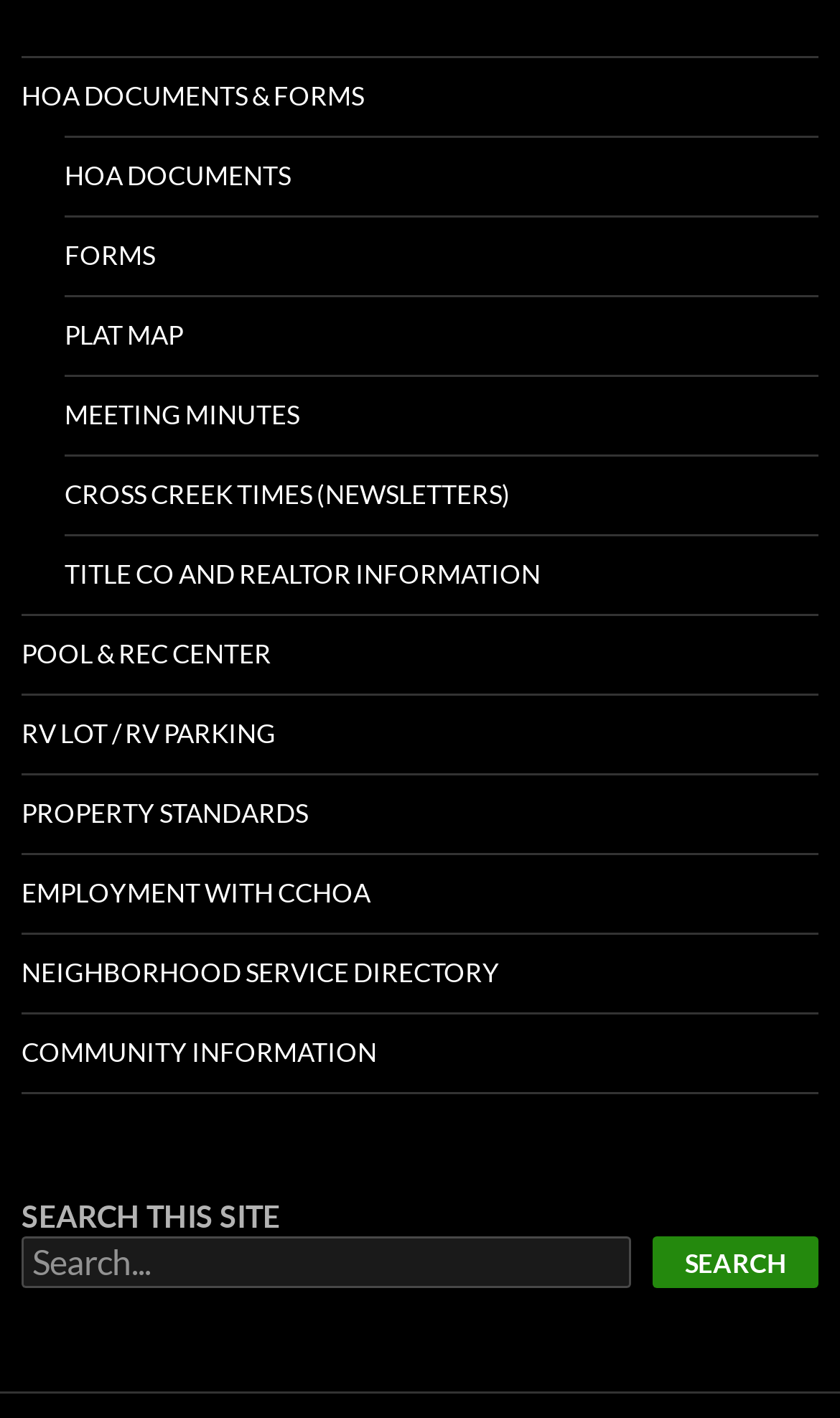Please determine the bounding box coordinates, formatted as (top-left x, top-left y, bottom-right x, bottom-right y), with all values as floating point numbers between 0 and 1. Identify the bounding box of the region described as: Community Information

[0.026, 0.716, 0.974, 0.77]